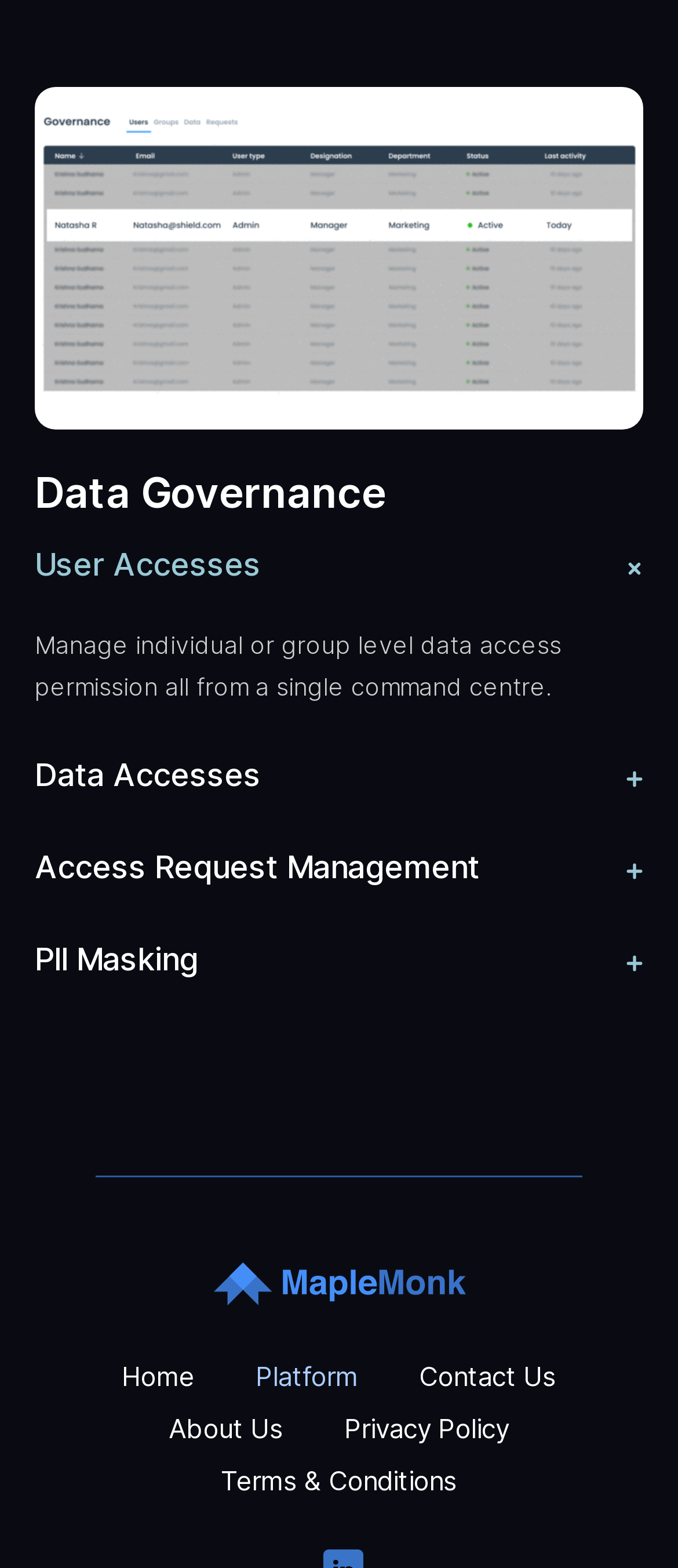What is the main topic of this webpage?
Examine the screenshot and reply with a single word or phrase.

Data Governance